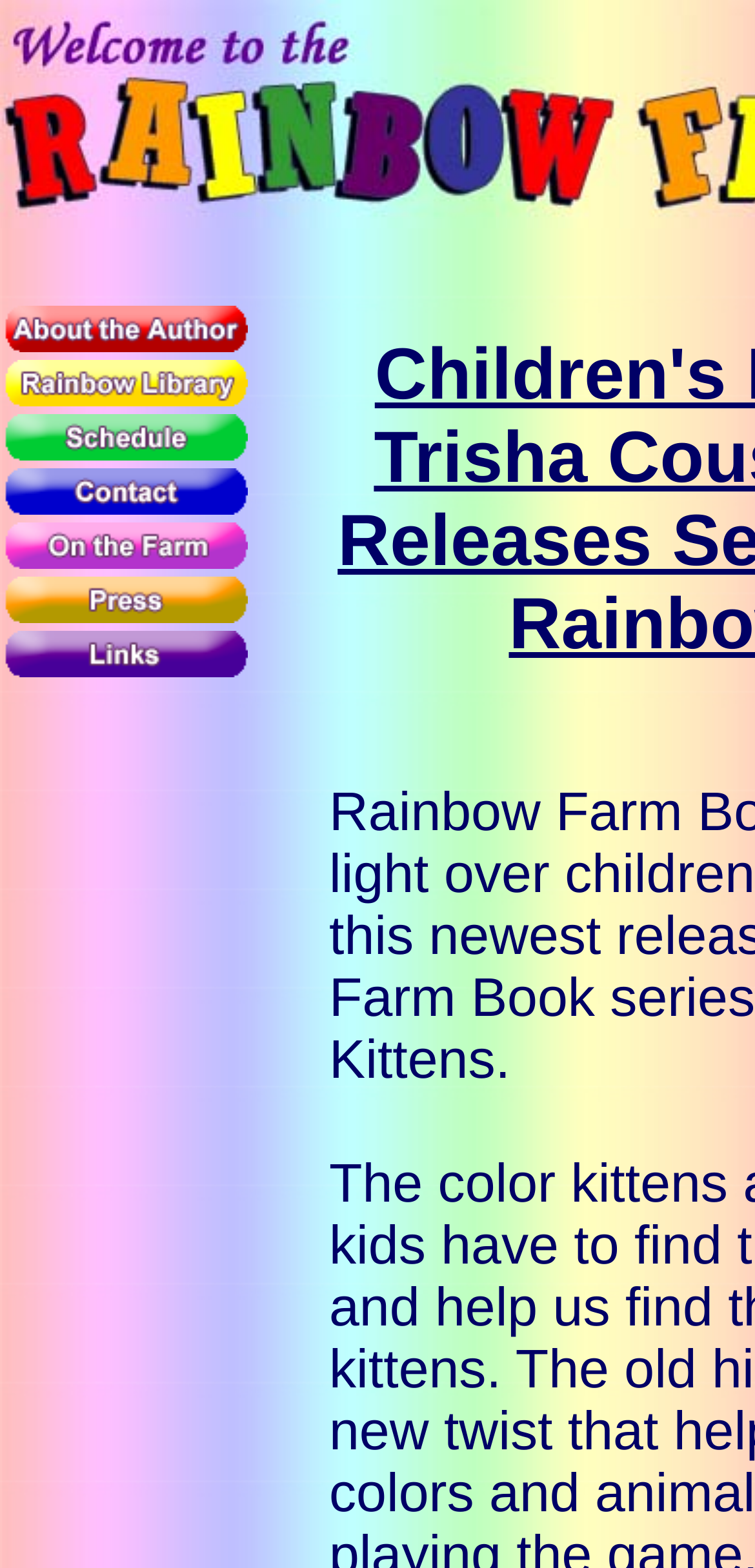Identify the coordinates of the bounding box for the element described below: "name="farm"". Return the coordinates as four float numbers between 0 and 1: [left, top, right, bottom].

[0.005, 0.349, 0.328, 0.367]